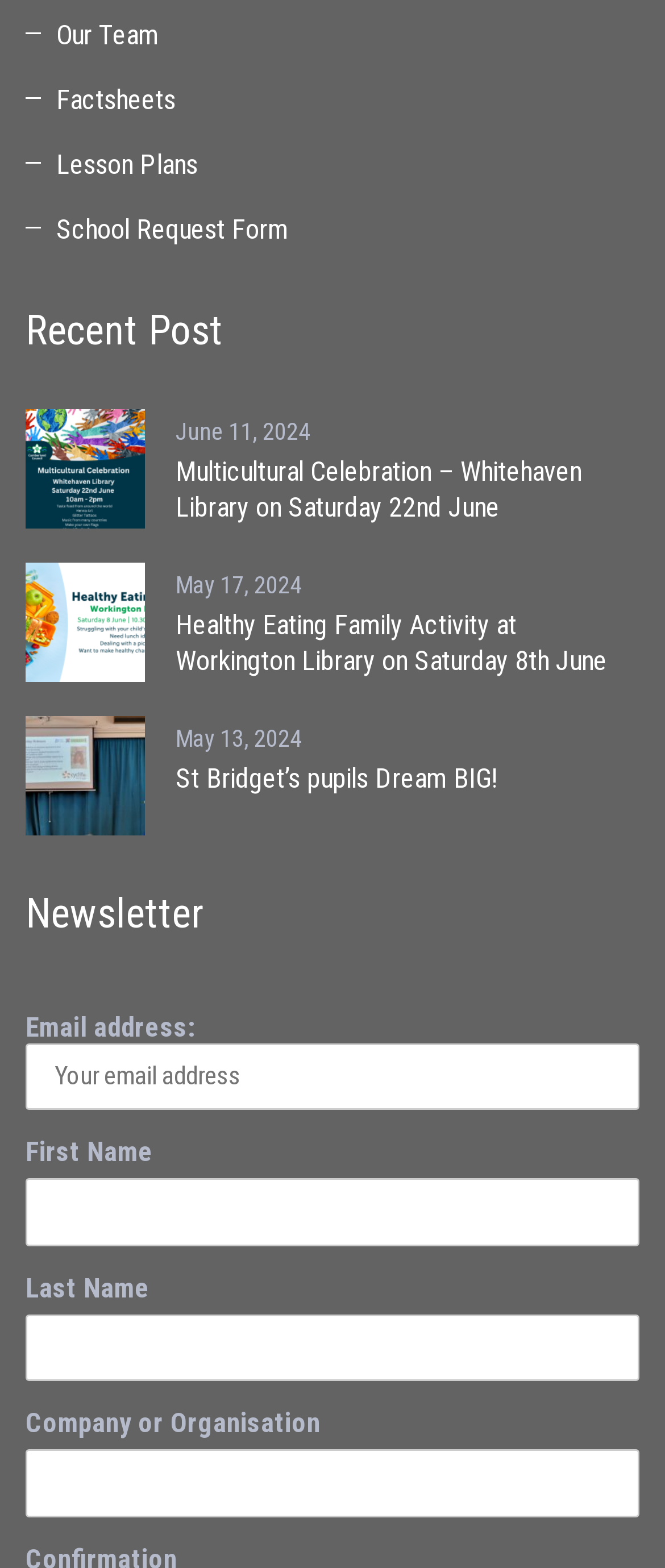Bounding box coordinates are given in the format (top-left x, top-left y, bottom-right x, bottom-right y). All values should be floating point numbers between 0 and 1. Provide the bounding box coordinate for the UI element described as: Lesson Plans

[0.038, 0.091, 0.297, 0.119]